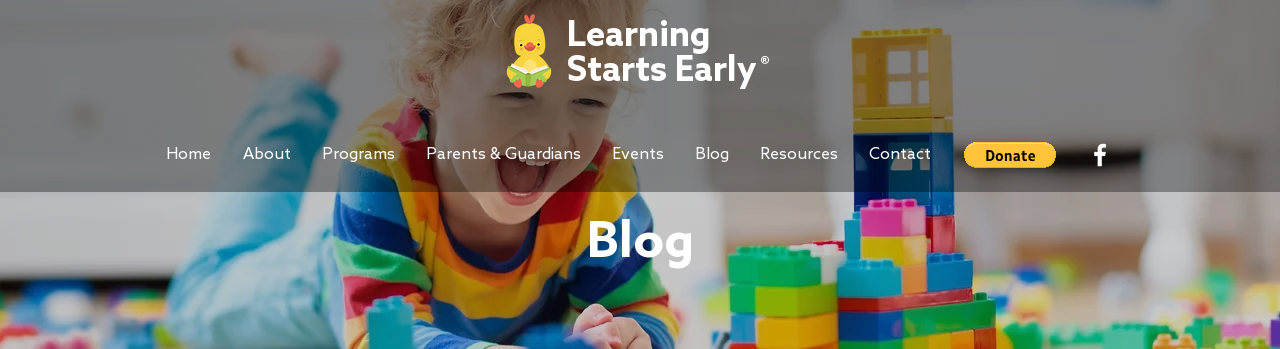Answer in one word or a short phrase: 
What is the background of the image?

Soft, out-of-focus elements